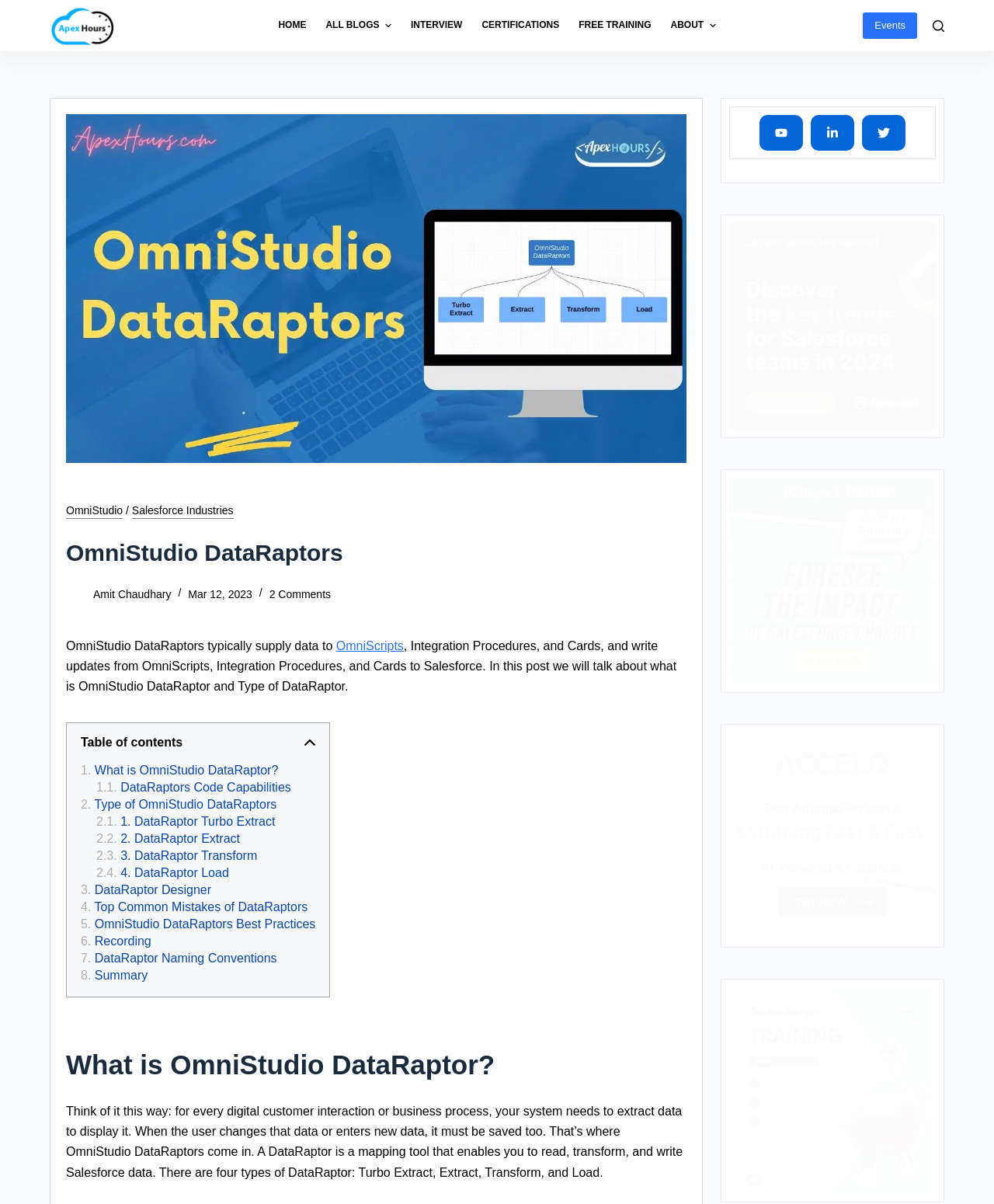How many types of DataRaptors are there?
Look at the image and construct a detailed response to the question.

The number of types of DataRaptors can be found by reading the text 'There are four types of DataRaptor: Turbo Extract, Extract, Transform, and Load.' which is located in the section 'What is OmniStudio DataRaptor?'.